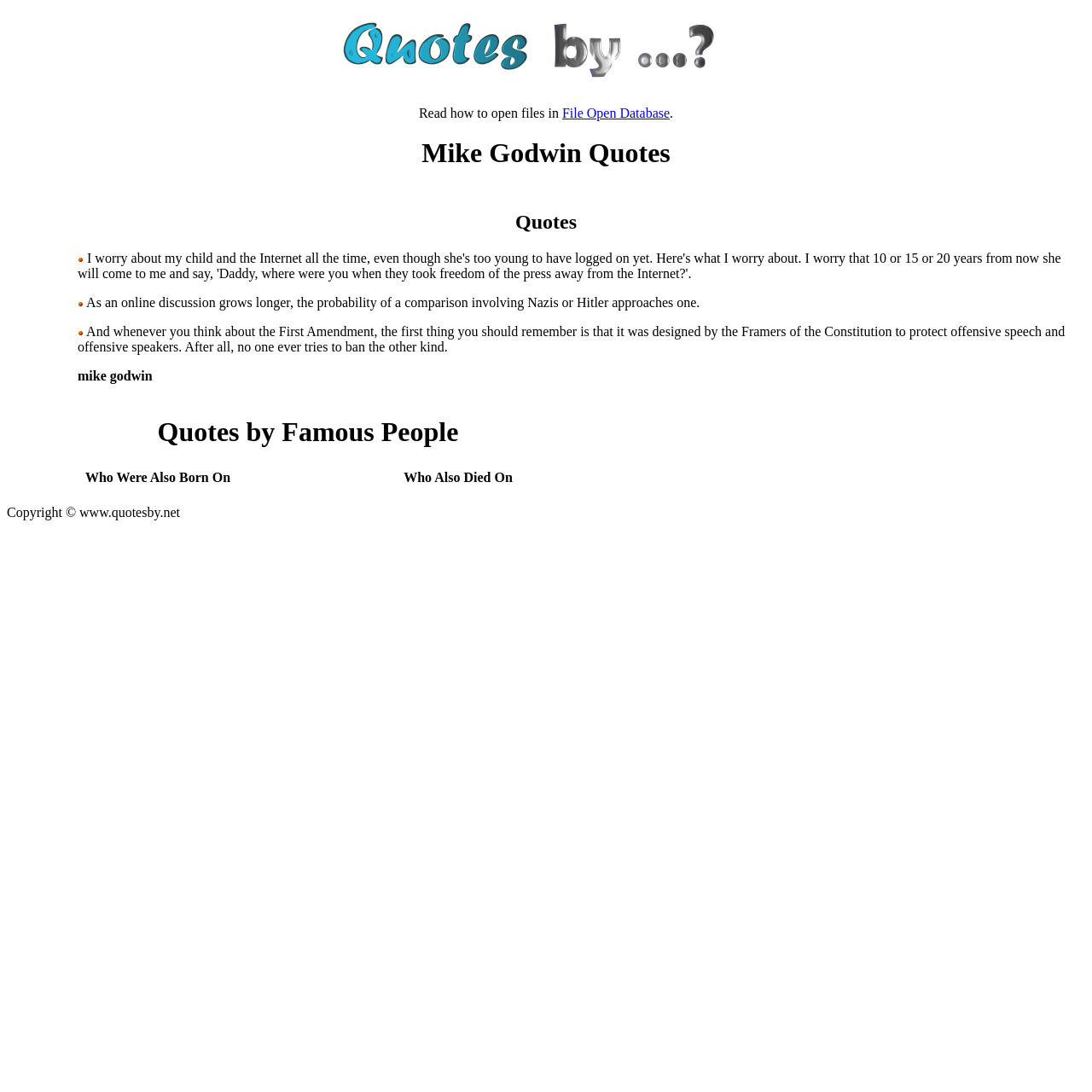What is the copyright information on this webpage?
Please look at the screenshot and answer in one word or a short phrase.

Copyright © www.quotesby.net